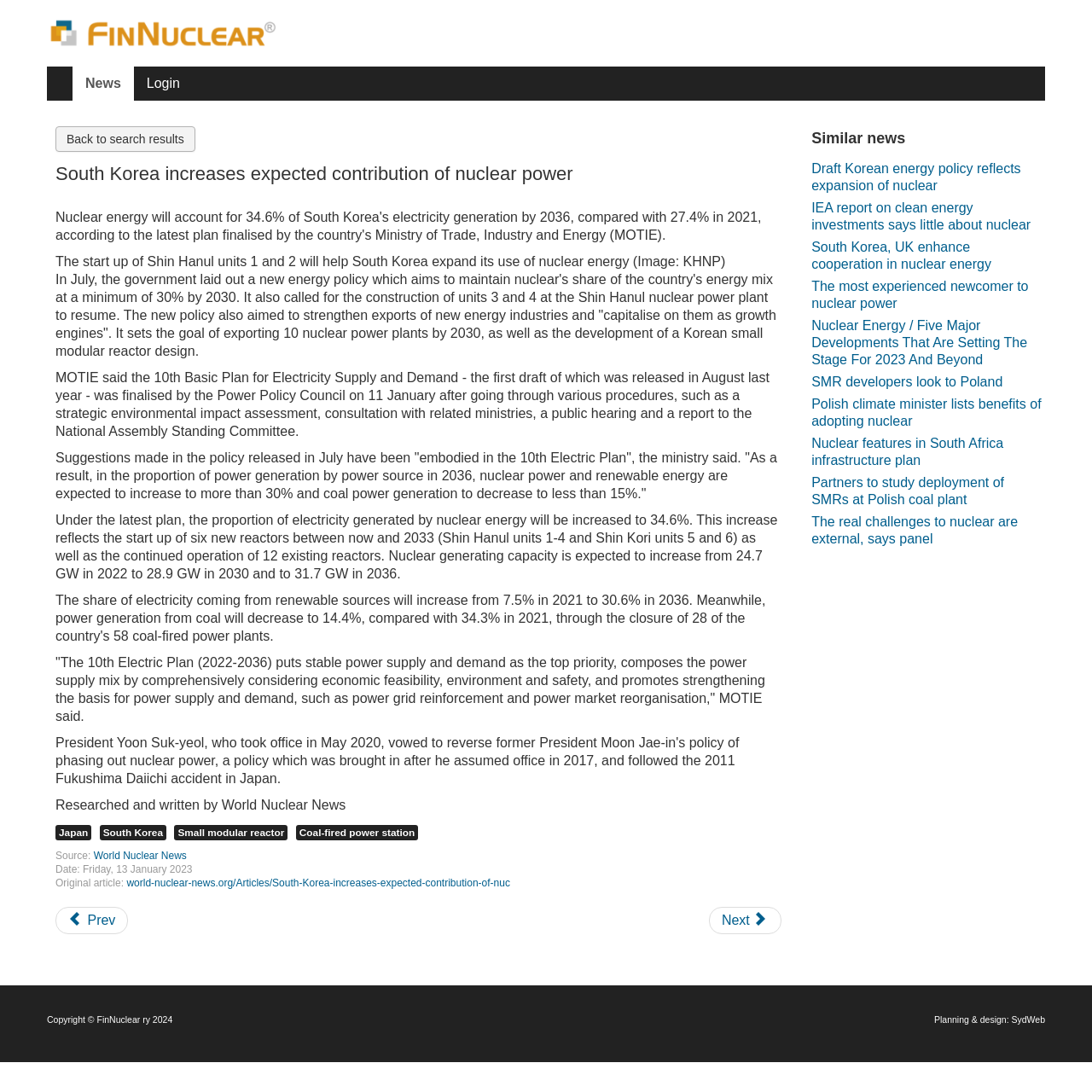Answer the question in one word or a short phrase:
How many existing reactors will continue to operate?

12